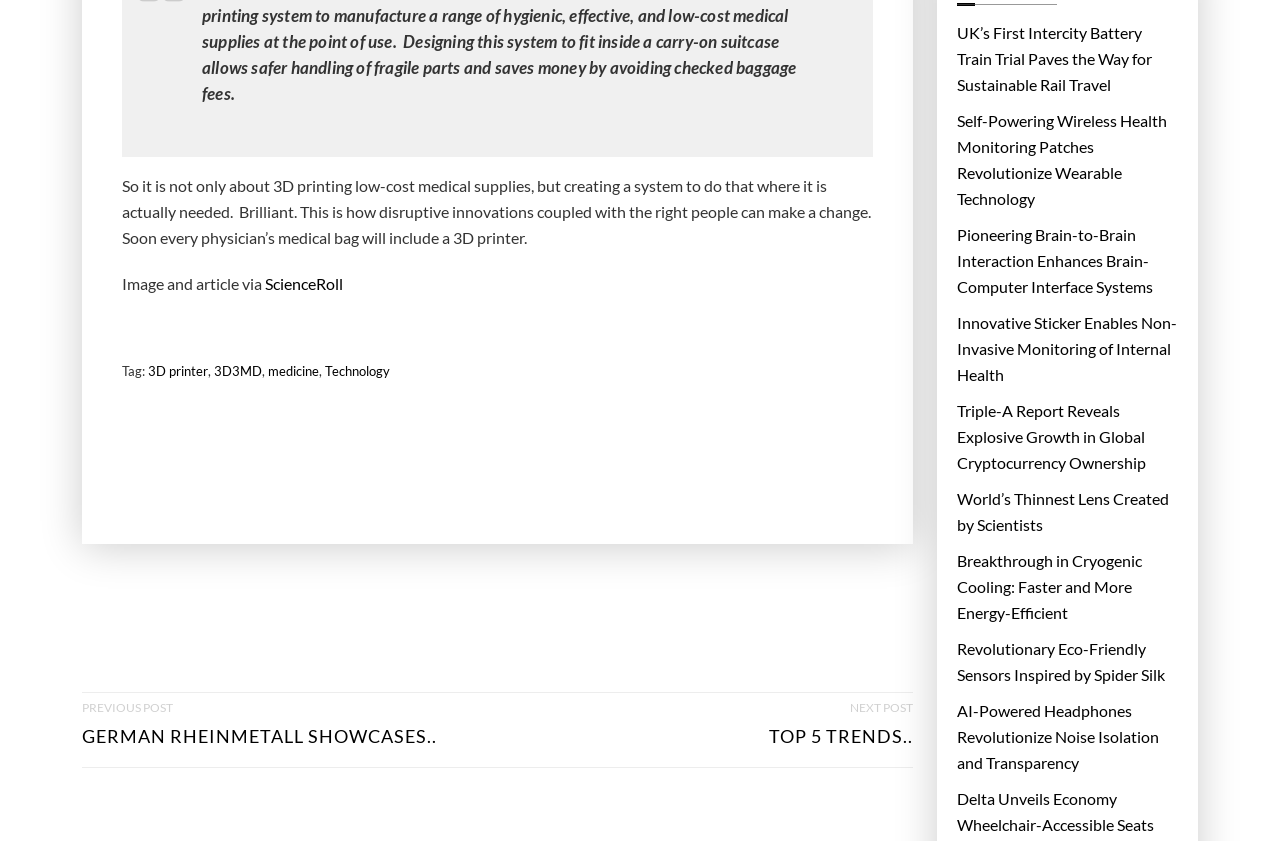What is the topic of the article?
Please give a detailed answer to the question using the information shown in the image.

The article is about 3D printing low-cost medical supplies, as indicated by the StaticText element with the text 'So it is not only about 3D printing low-cost medical supplies, but creating a system to do that where it is actually needed.'